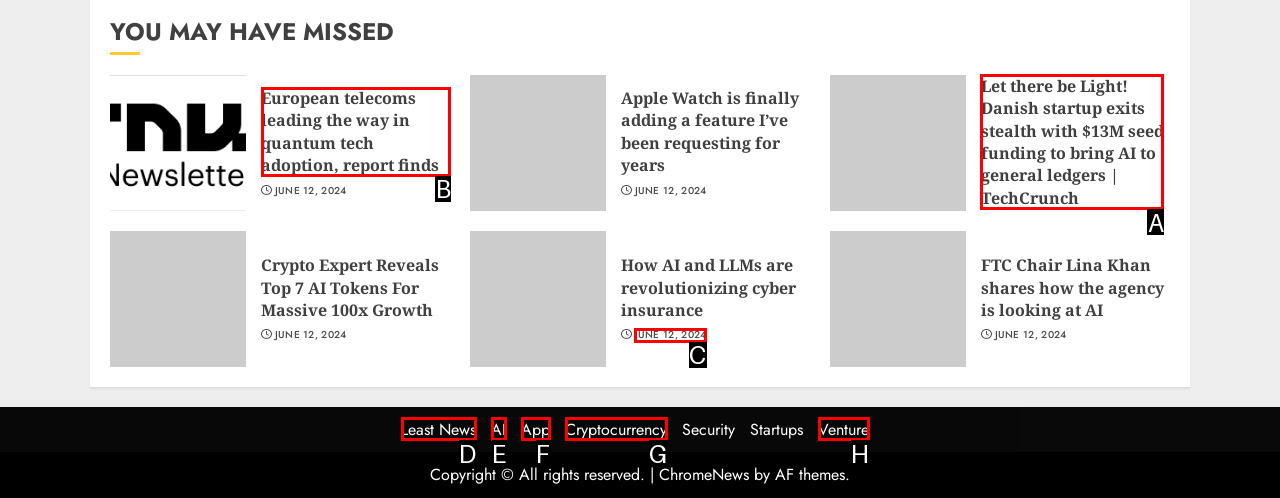Specify which element within the red bounding boxes should be clicked for this task: Click on the link to read about European telecoms leading the way in quantum tech adoption Respond with the letter of the correct option.

B